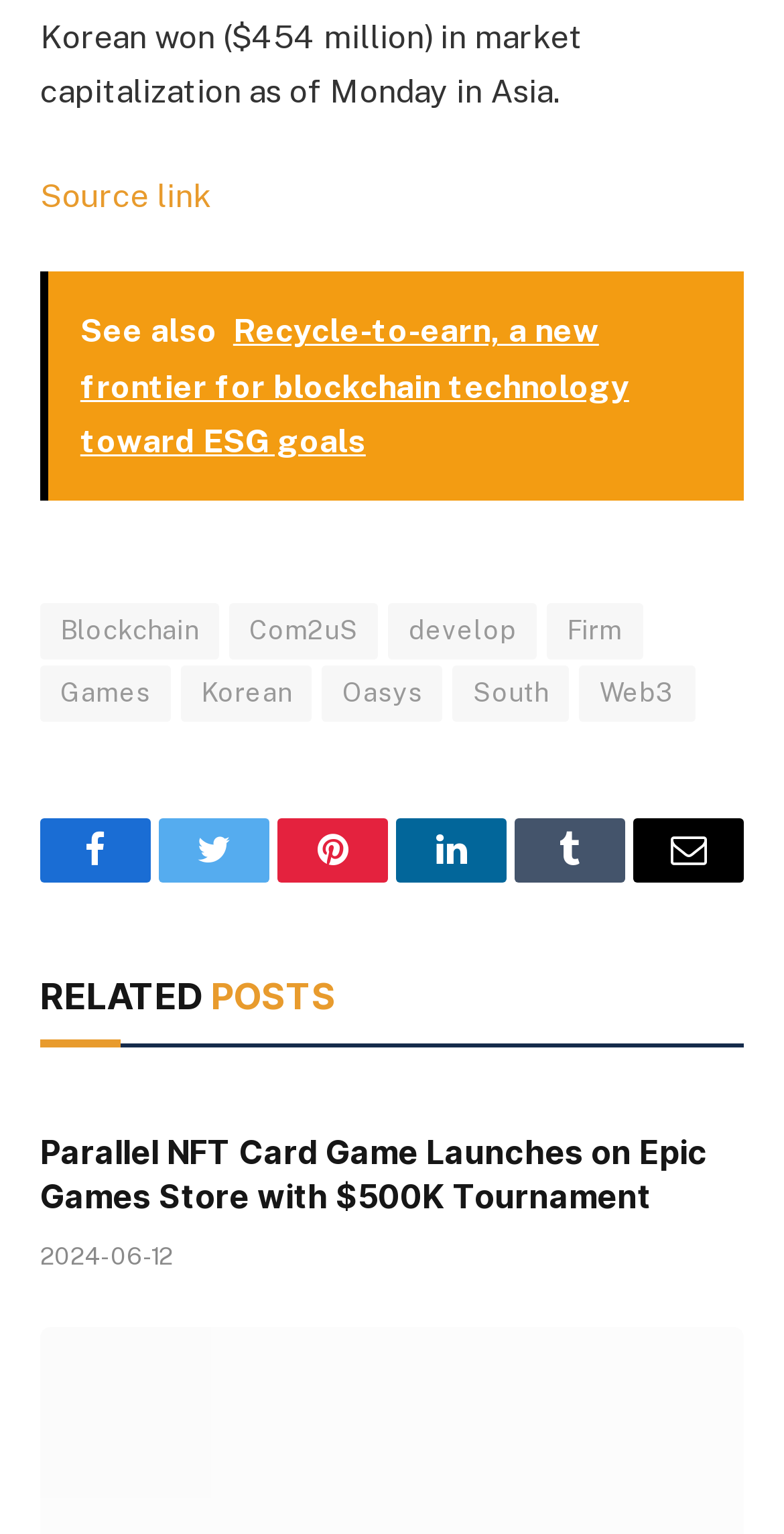Could you determine the bounding box coordinates of the clickable element to complete the instruction: "Open the link in a new window"? Provide the coordinates as four float numbers between 0 and 1, i.e., [left, top, right, bottom].

None